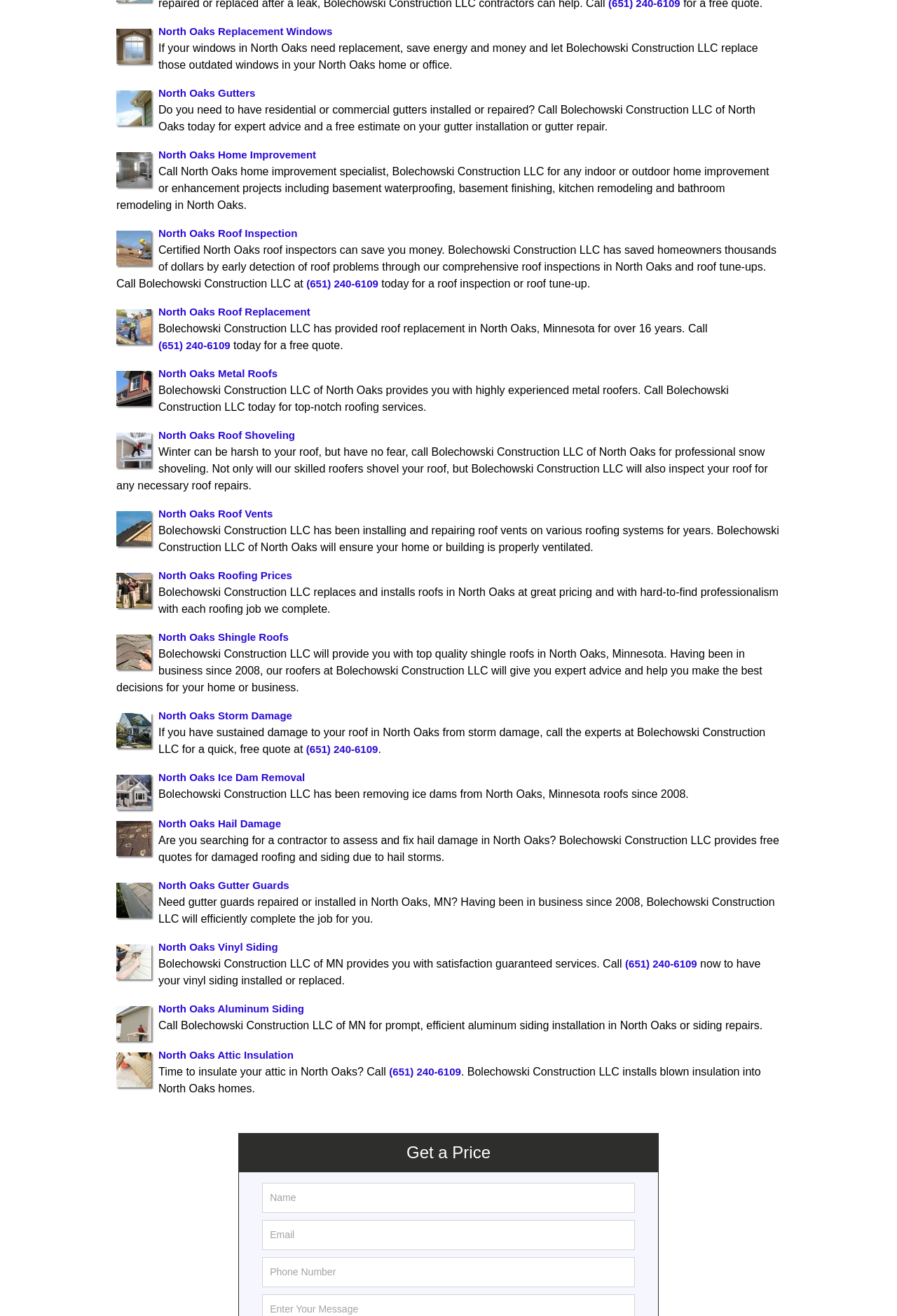Locate the UI element described by (651) 240-6109 in the provided webpage screenshot. Return the bounding box coordinates in the format (top-left x, top-left y, bottom-right x, bottom-right y), ensuring all values are between 0 and 1.

[0.342, 0.211, 0.422, 0.22]